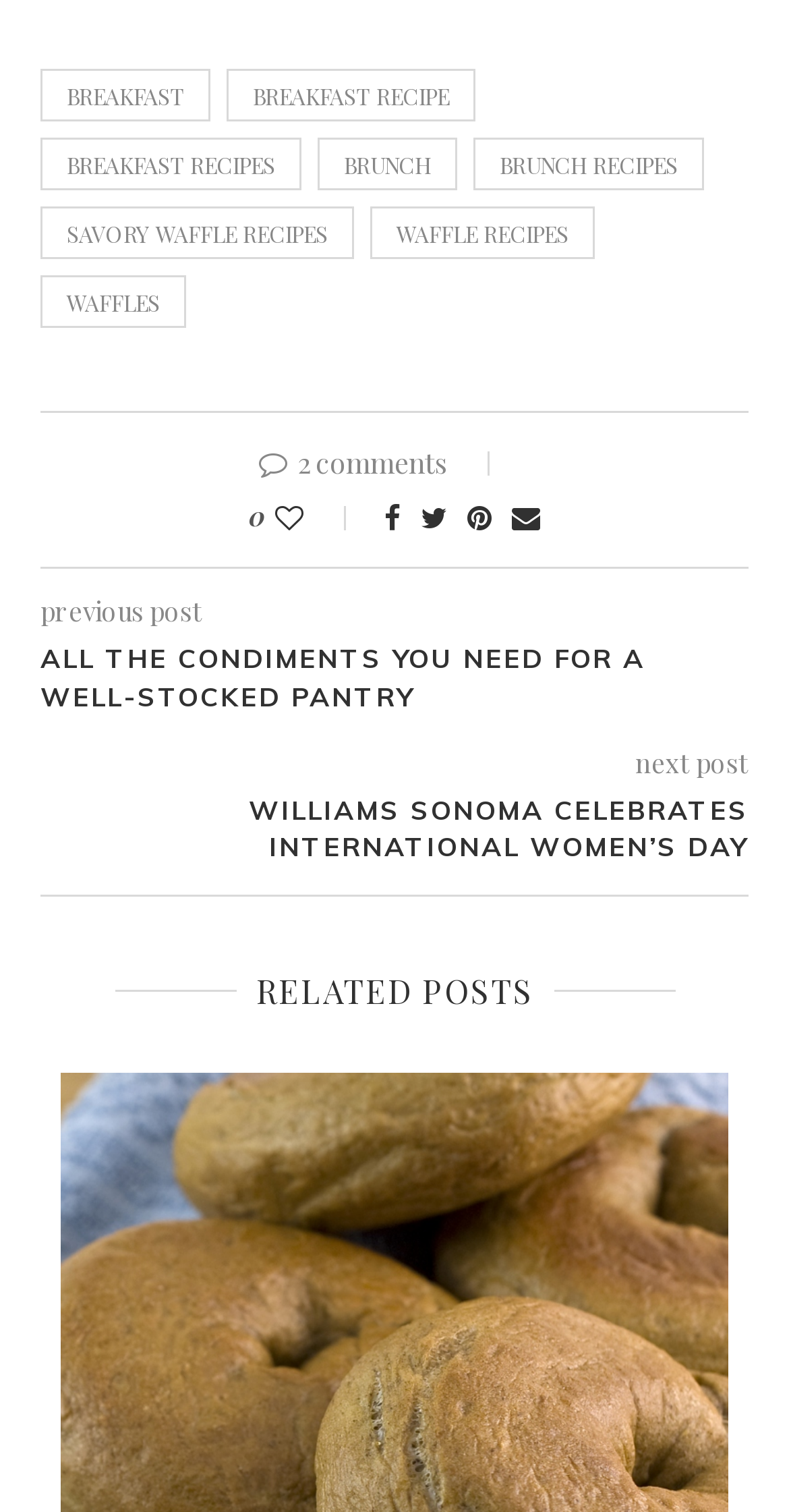Determine the bounding box coordinates of the region I should click to achieve the following instruction: "Like the post". Ensure the bounding box coordinates are four float numbers between 0 and 1, i.e., [left, top, right, bottom].

[0.349, 0.33, 0.454, 0.355]